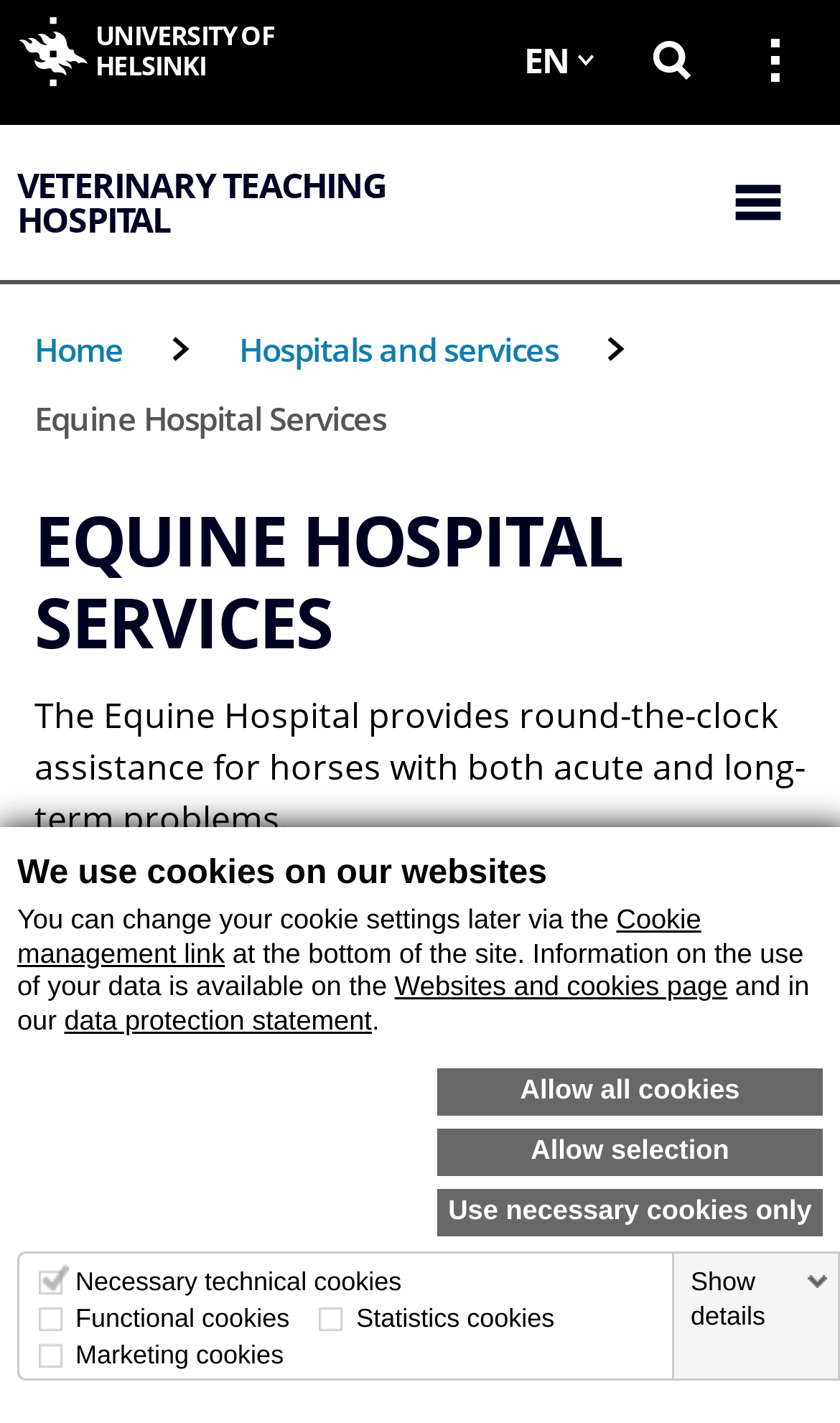Where is the Equine Hospital located?
Give a thorough and detailed response to the question.

The webpage mentions that the Equine Hospital is located in the district of Viikki in Helsinki at Koetilankuja 1, which indicates the hospital's physical location.